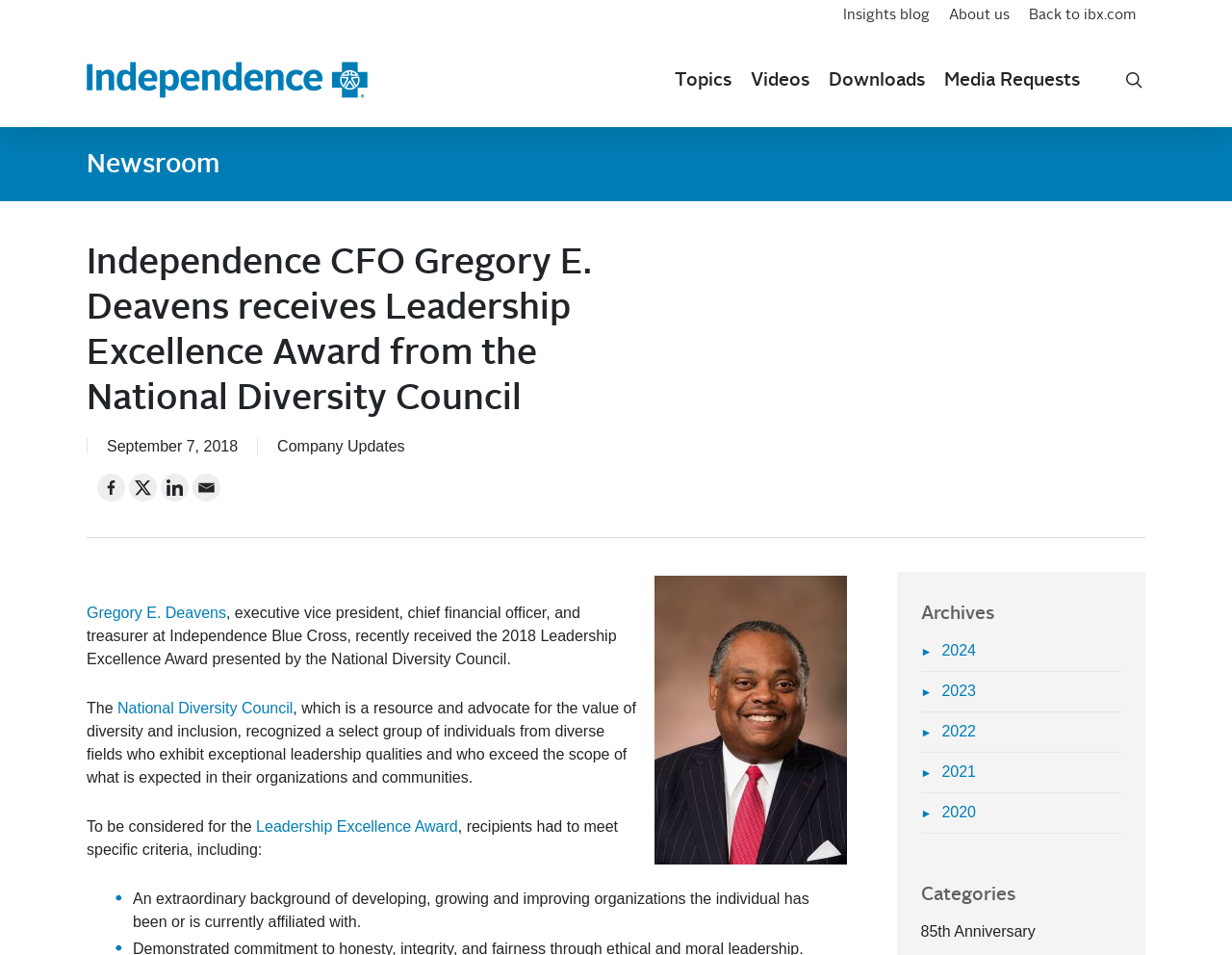What is the name of the award received by Gregory E. Deavens?
Answer the question with detailed information derived from the image.

I found the answer by reading the text that describes Gregory E. Deavens' achievement, which mentions that he received the 2018 Leadership Excellence Award presented by the National Diversity Council.